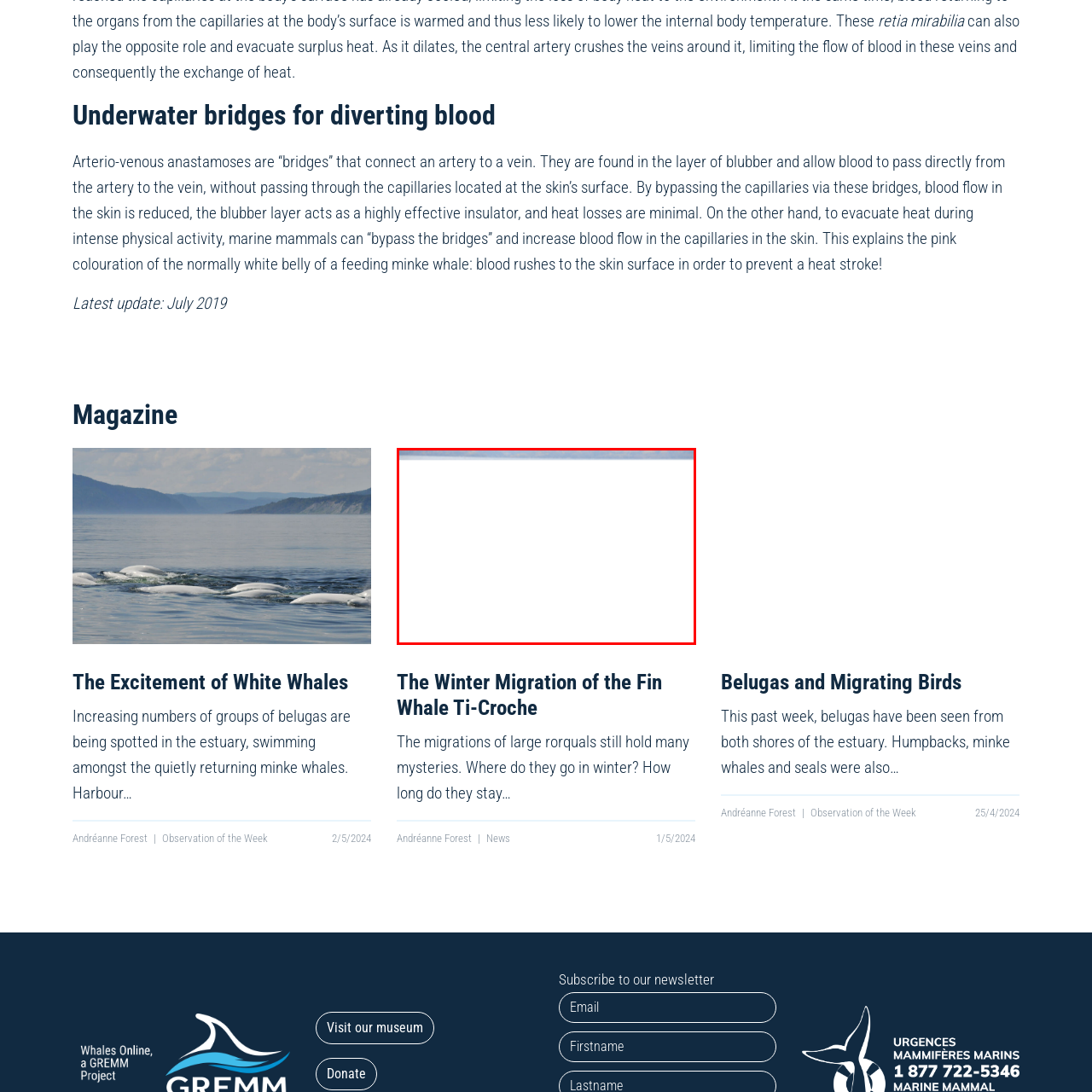What type of water body is in the backdrop?
Inspect the image within the red bounding box and answer concisely using one word or a short phrase.

A tranquil water body